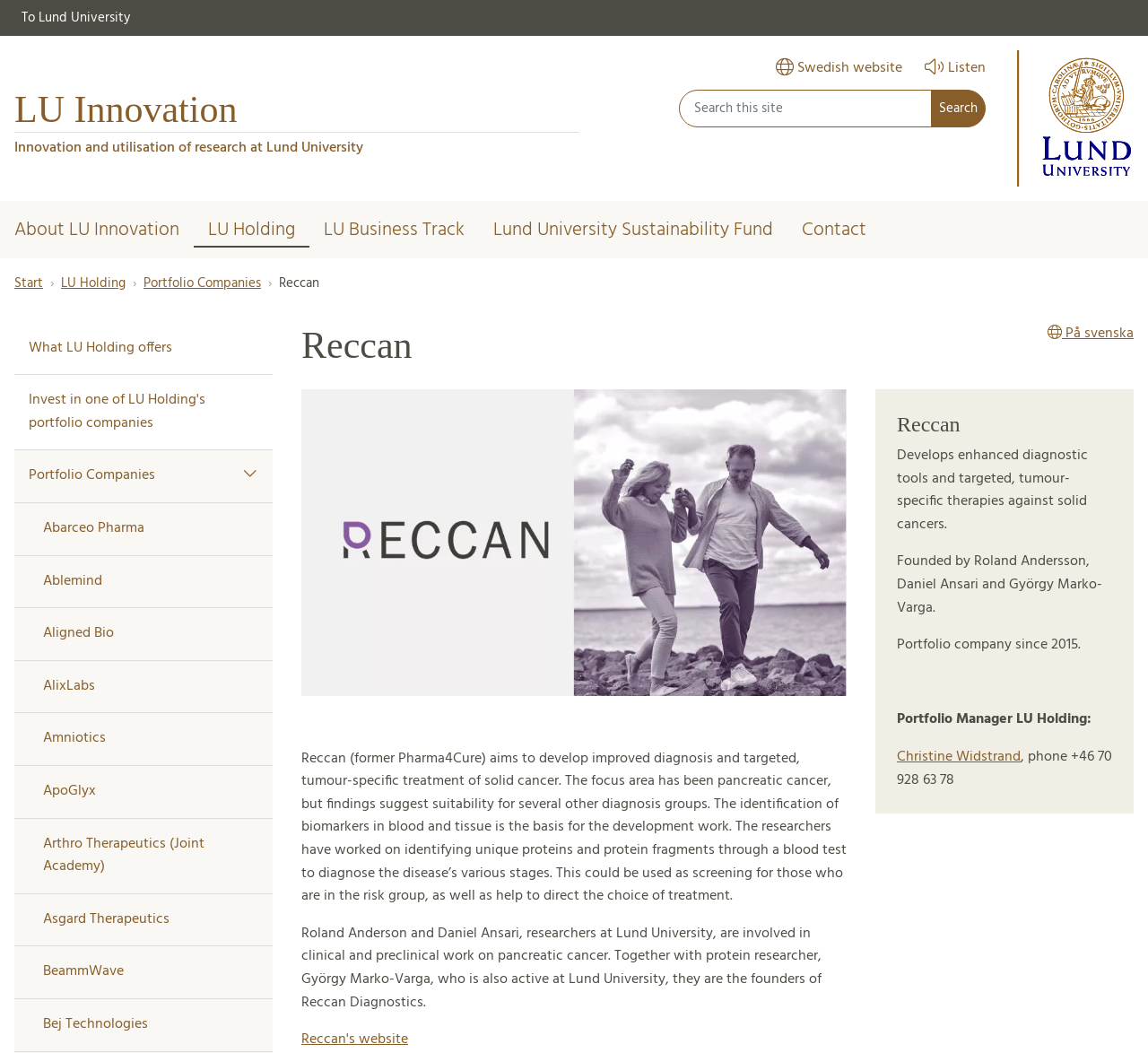What is the name of the innovation and utilisation of research at Lund University?
Using the visual information, respond with a single word or phrase.

LU Innovation